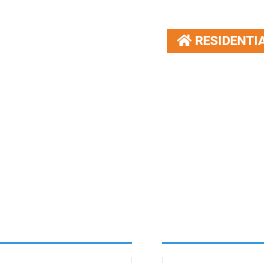What is the current list price of the property?
Refer to the screenshot and deliver a thorough answer to the question presented.

The current list price of the property is mentioned in the caption as '$929,000', which indicates its market value. This information is important for potential buyers to know.